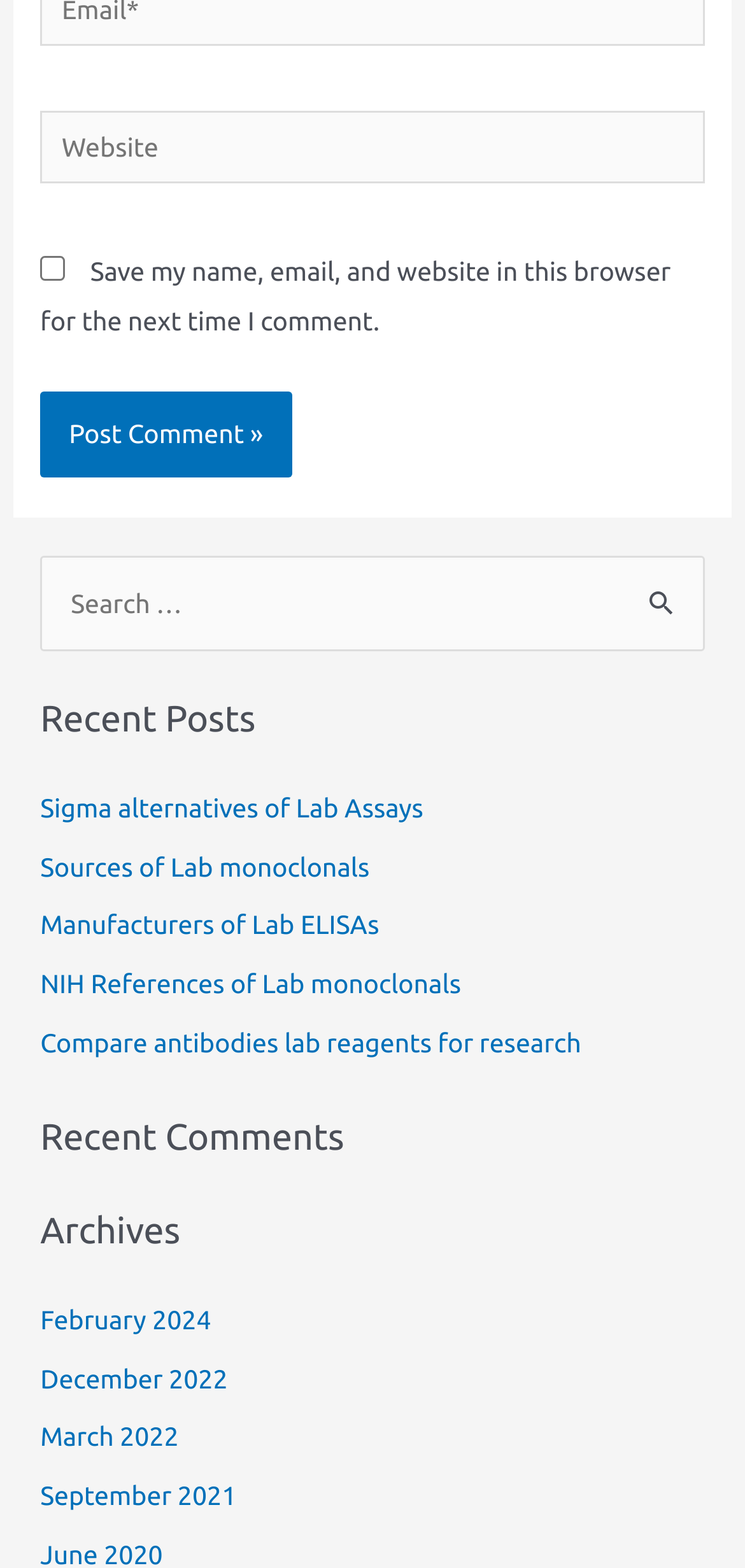Based on the image, please respond to the question with as much detail as possible:
How many recent posts are listed?

The recent posts section contains five links with titles such as 'Sigma alternatives of Lab Assays', 'Sources of Lab monoclonals', and so on. These links are likely recent posts on the website.